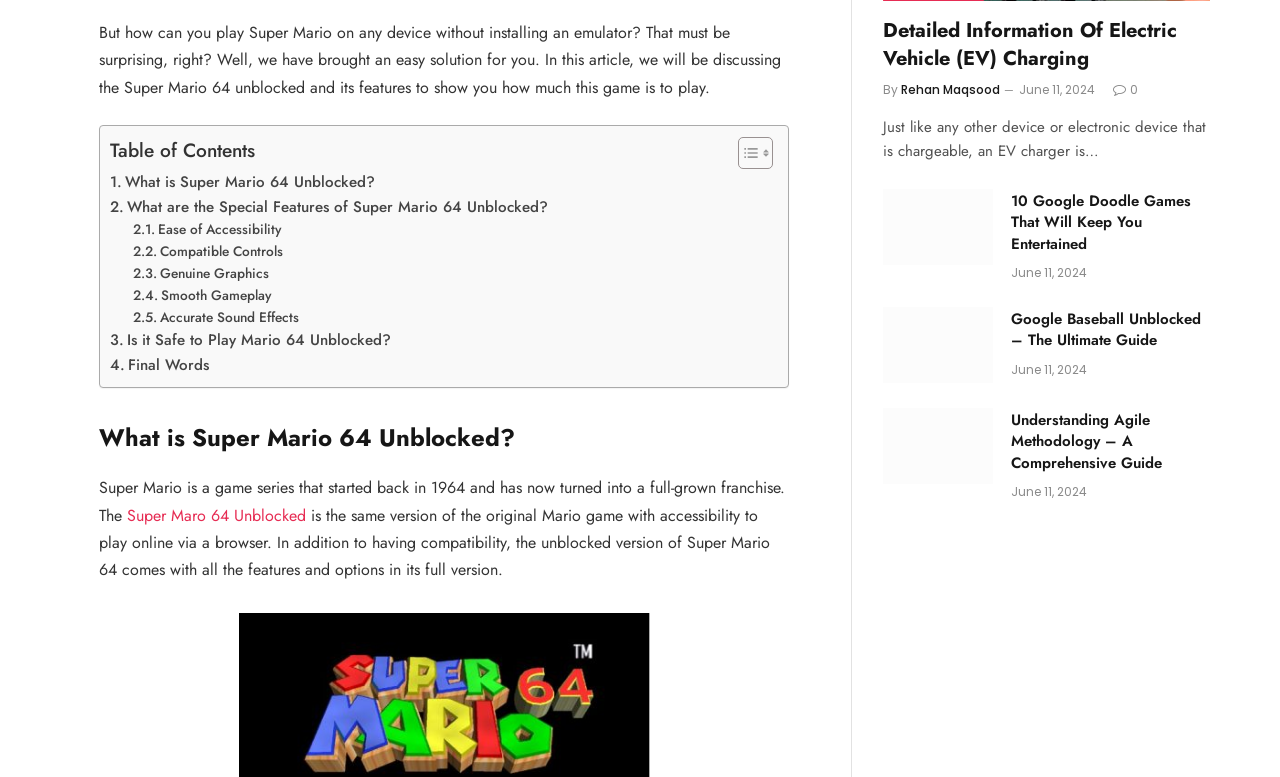How many links are there in the table of contents?
Use the information from the image to give a detailed answer to the question.

The table of contents is located in the LayoutTable element with ID 289. It contains 8 links, which are '. What is Super Mario 64 Unblocked?', '. What are the Special Features of Super Mario 64 Unblocked?', '. Ease of Accessibility', '. Compatible Controls', '. Genuine Graphics', '. Smooth Gameplay', '. Accurate Sound Effects', and '. Is it Safe to Play Mario 64 Unblocked?'.